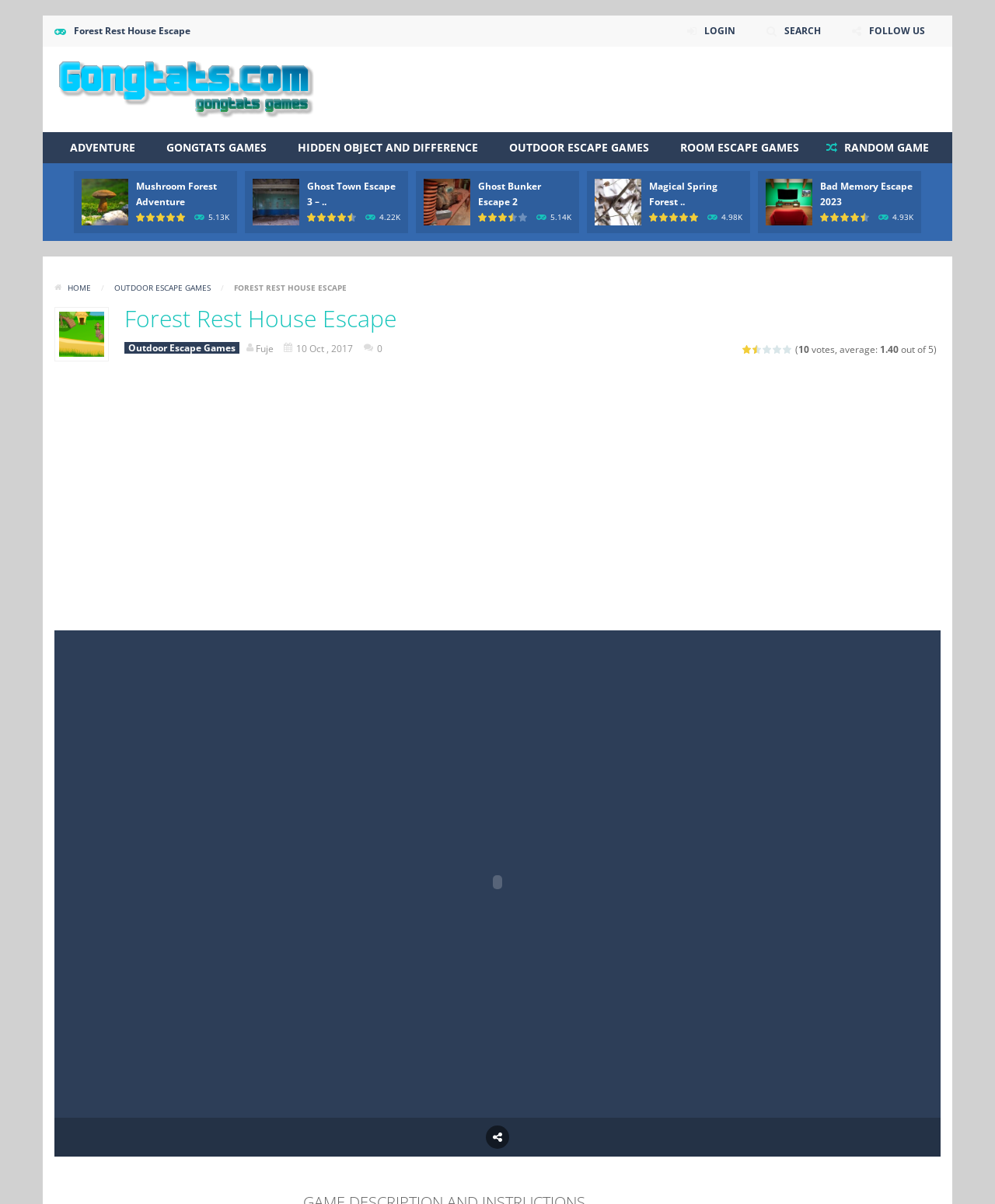Please determine the bounding box coordinates for the element with the description: "Hidden object and Difference".

[0.284, 0.11, 0.496, 0.136]